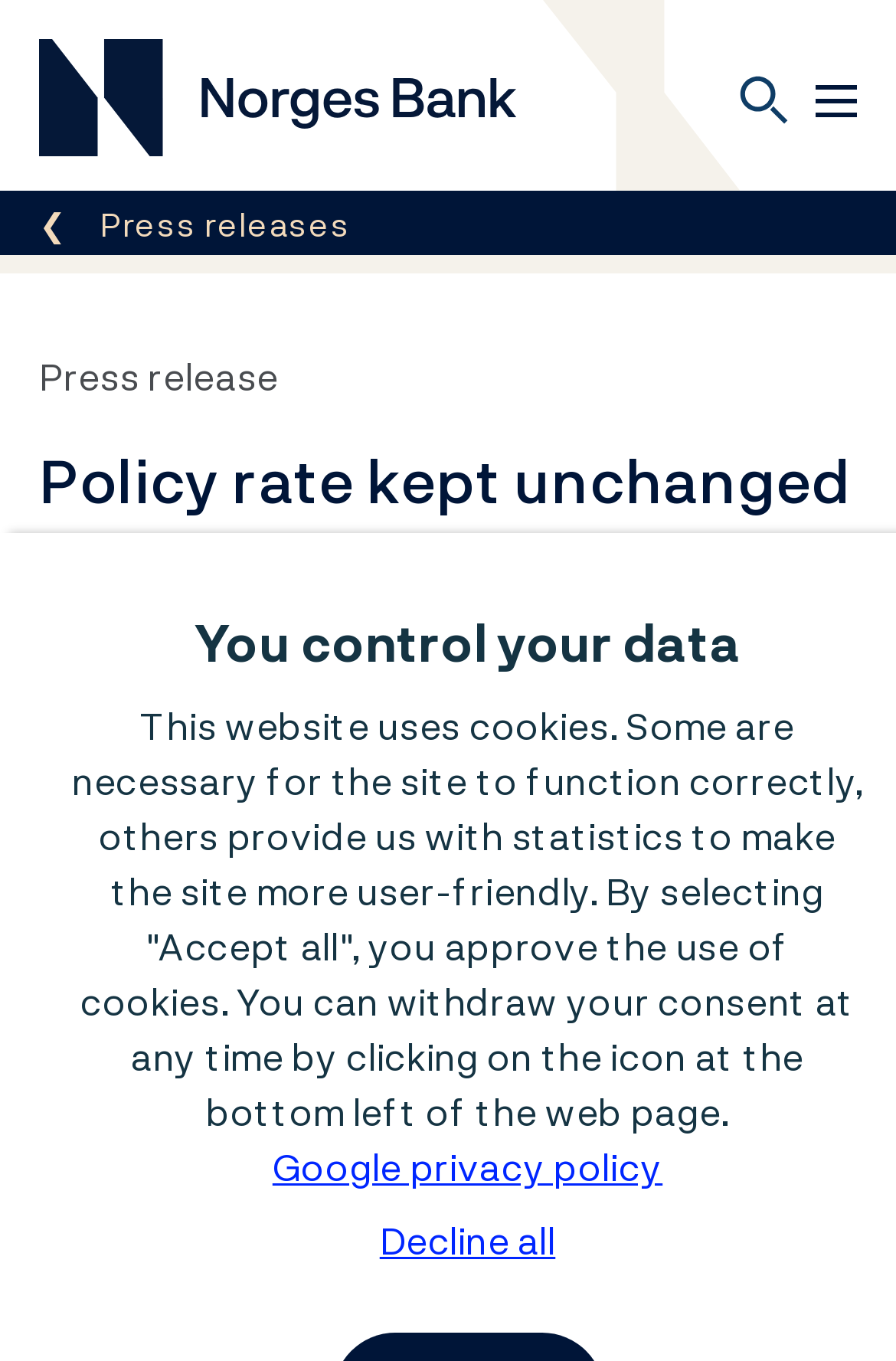What is the name of the bank?
Refer to the screenshot and deliver a thorough answer to the question presented.

The name of the bank is mentioned in the heading 'Norges Bank' and also in the link 'Norges Bank Home'.